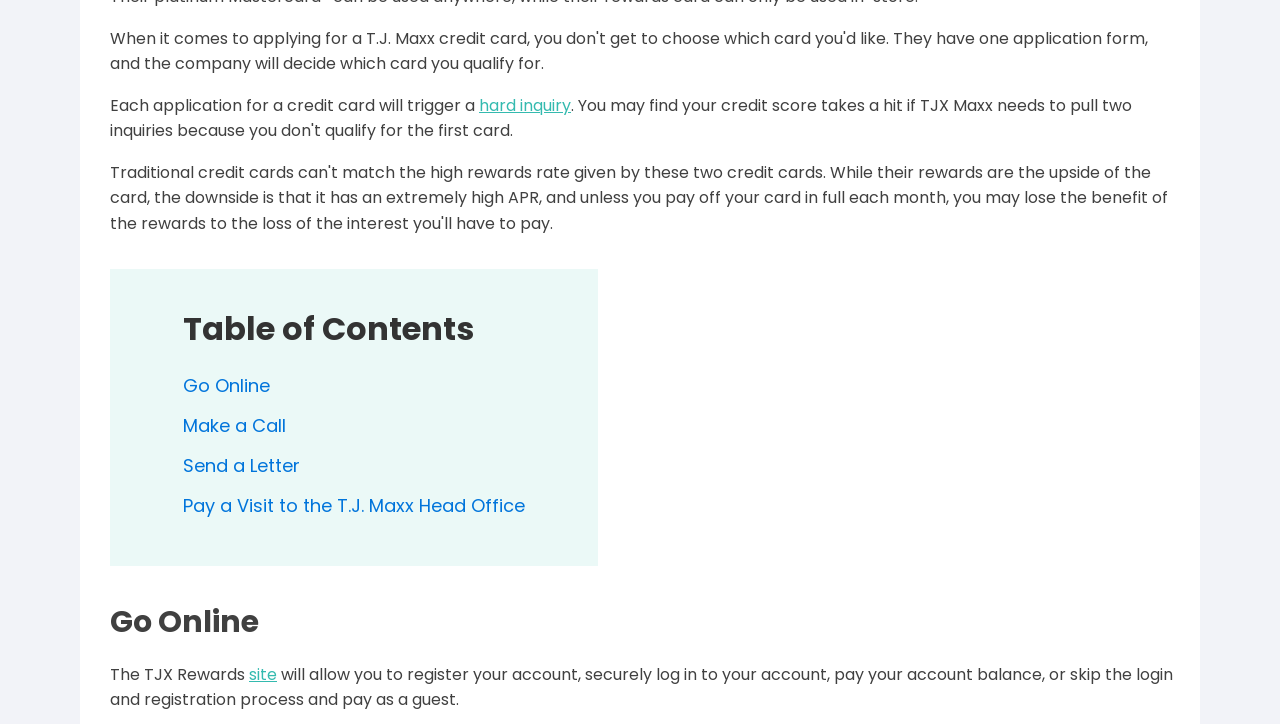From the webpage screenshot, predict the bounding box coordinates (top-left x, top-left y, bottom-right x, bottom-right y) for the UI element described here: Make a Call

[0.143, 0.573, 0.223, 0.605]